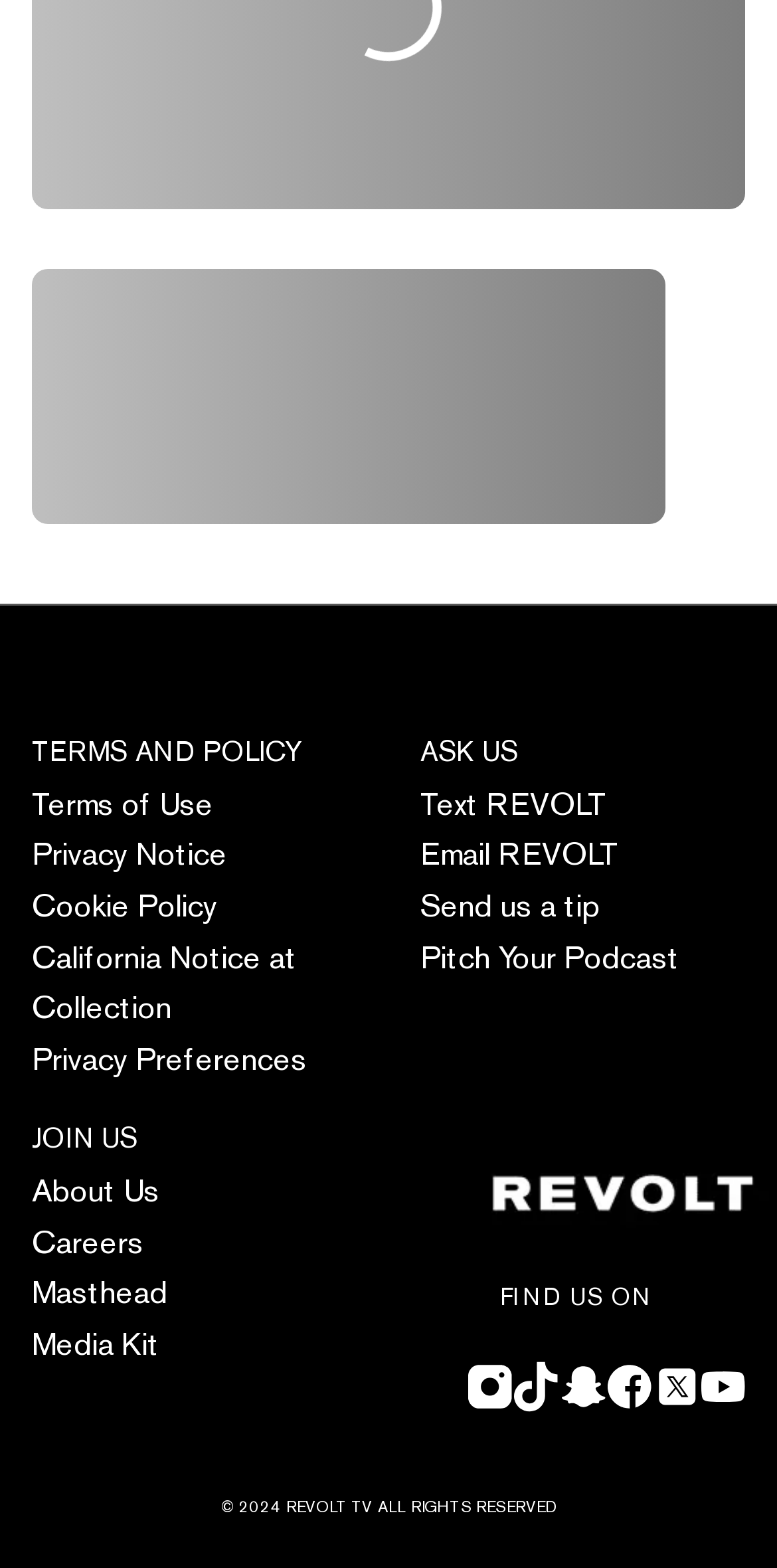What is the text above the social media links?
Answer the question with a detailed and thorough explanation.

I looked at the text above the social media links and found that it says 'FIND US ON'.